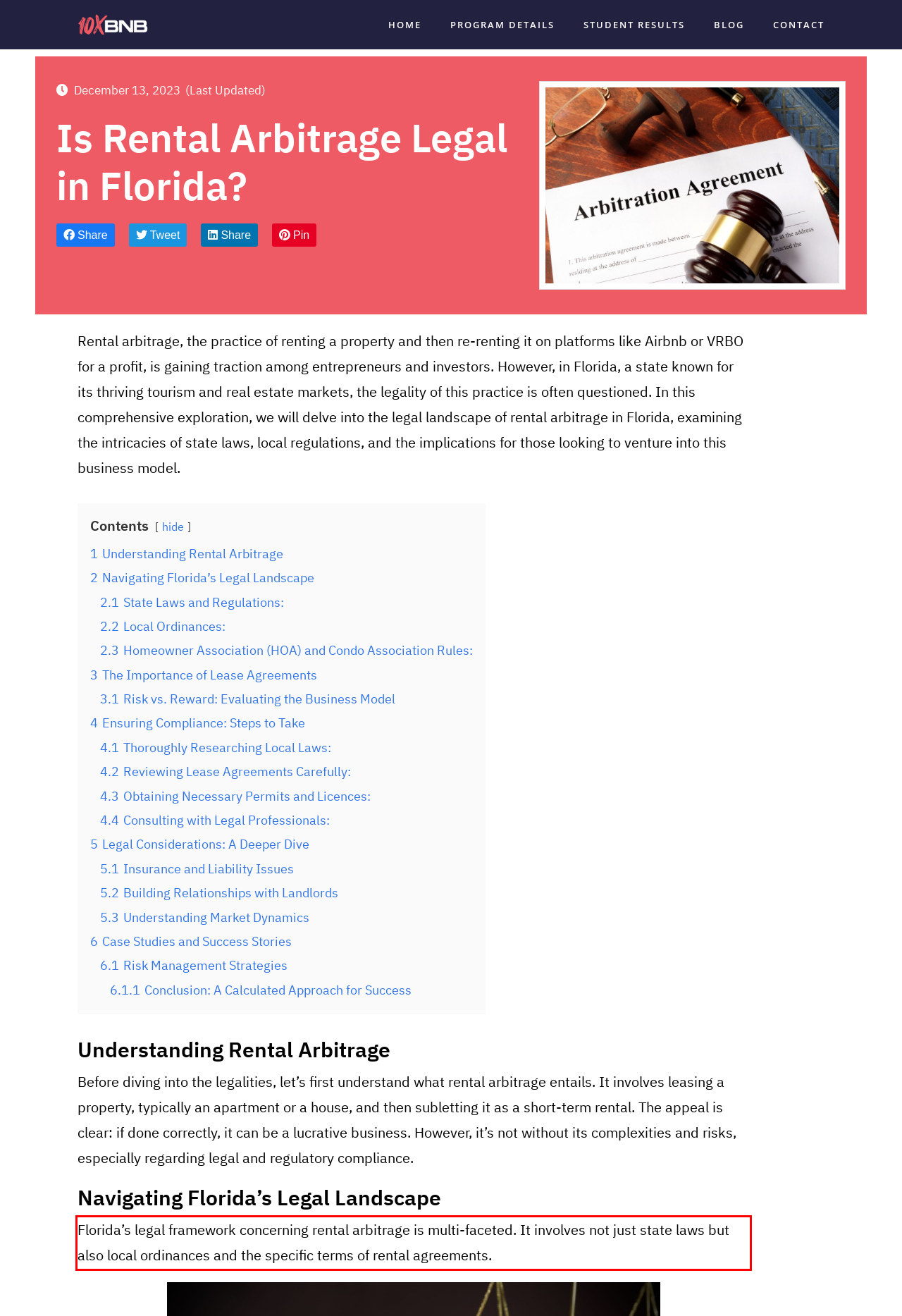Given a screenshot of a webpage with a red bounding box, extract the text content from the UI element inside the red bounding box.

Florida’s legal framework concerning rental arbitrage is multi-faceted. It involves not just state laws but also local ordinances and the specific terms of rental agreements.